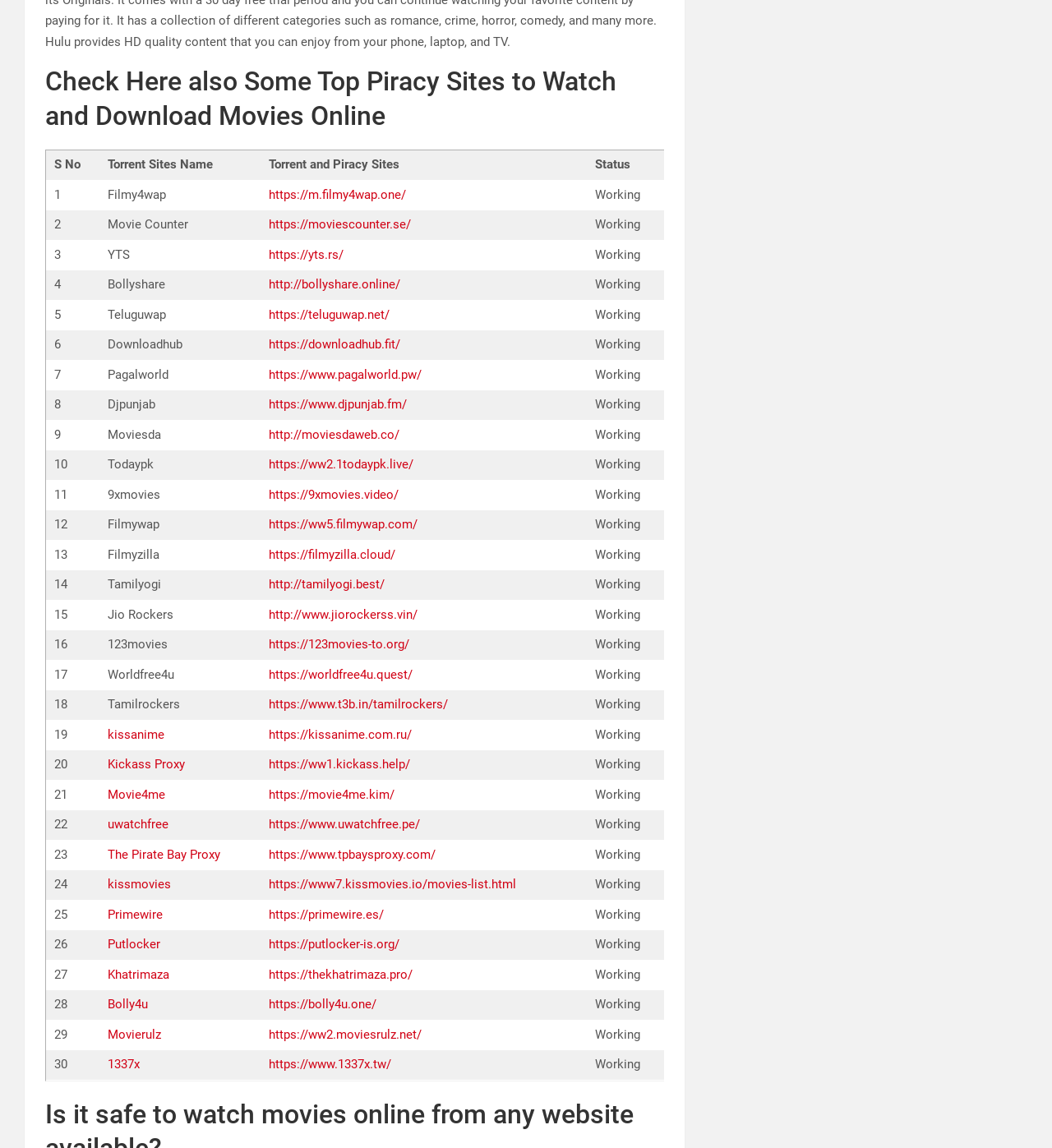Determine the bounding box for the HTML element described here: "The Pirate Bay Proxy". The coordinates should be given as [left, top, right, bottom] with each number being a float between 0 and 1.

[0.103, 0.738, 0.21, 0.751]